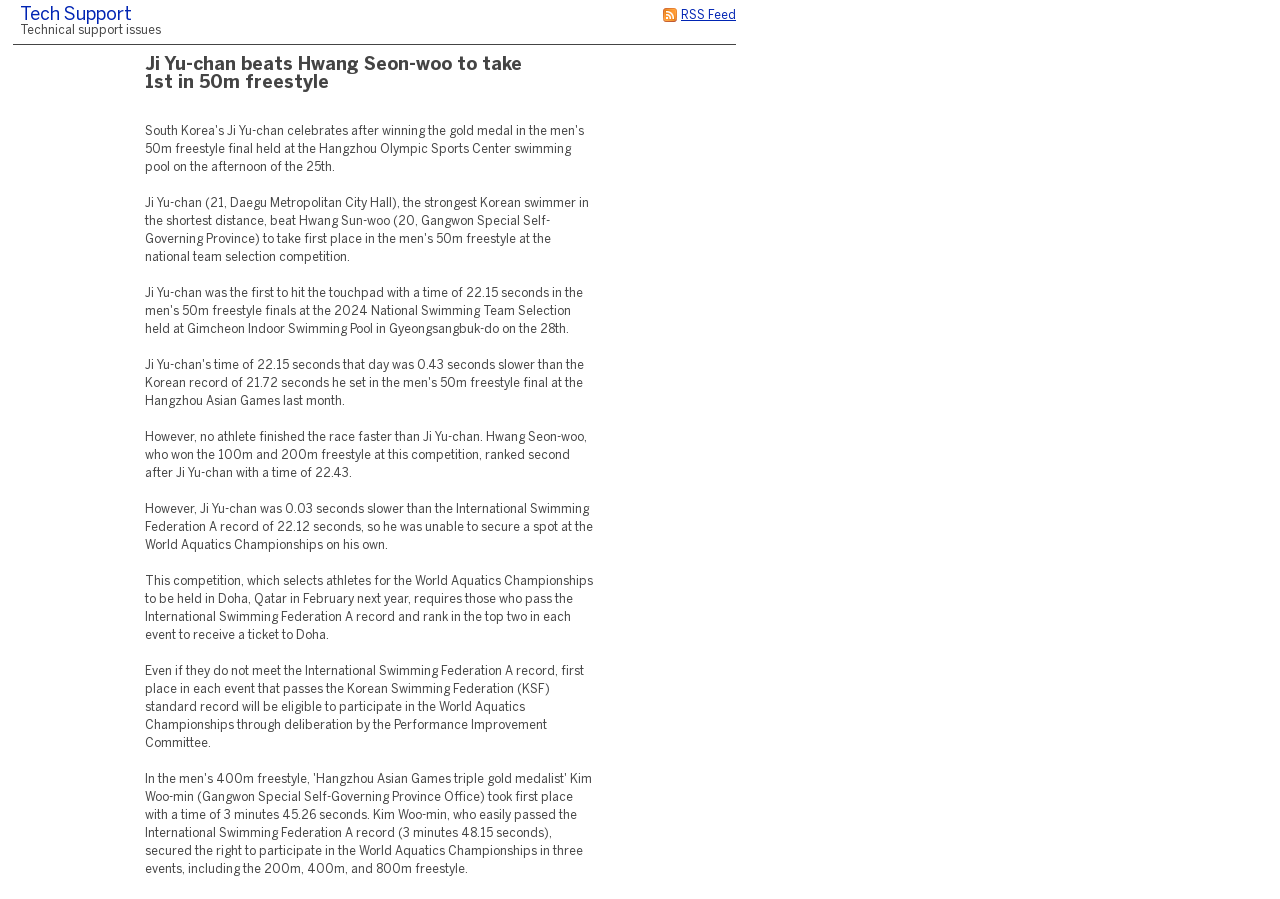Summarize the webpage with intricate details.

The webpage is about a news article discussing Ji Yu-chan's victory in the 50m freestyle swimming competition. At the top, there is a brief title "Tech Support - Ji Yu-chan beats Hwang Seon-woo to take 1st in 50m freestyle". 

Below the title, there is a section that provides information about subscribing to the discussion group using an RSS feed reader. This section contains a heading "You can subscribe to this discussion group using an RSS feed reader.RSS Feed Tech Support" with two links, "You can subscribe to this discussion group using an RSS feed reader." and "RSS Feed", and an image. 

To the right of this section, there is a link "Tech Support" and a static text "Technical support issues". 

Below these sections, there is a table with a heading "Ji Yu-chan beats Hwang Seon-woo to take 1st in 50m freestyle" that takes up most of the page width. 

Under the table, there are four paragraphs of text that provide details about the competition, including Ji Yu-chan's performance, the ranking of Hwang Seon-woo, and the requirements for athletes to participate in the World Aquatics Championships.